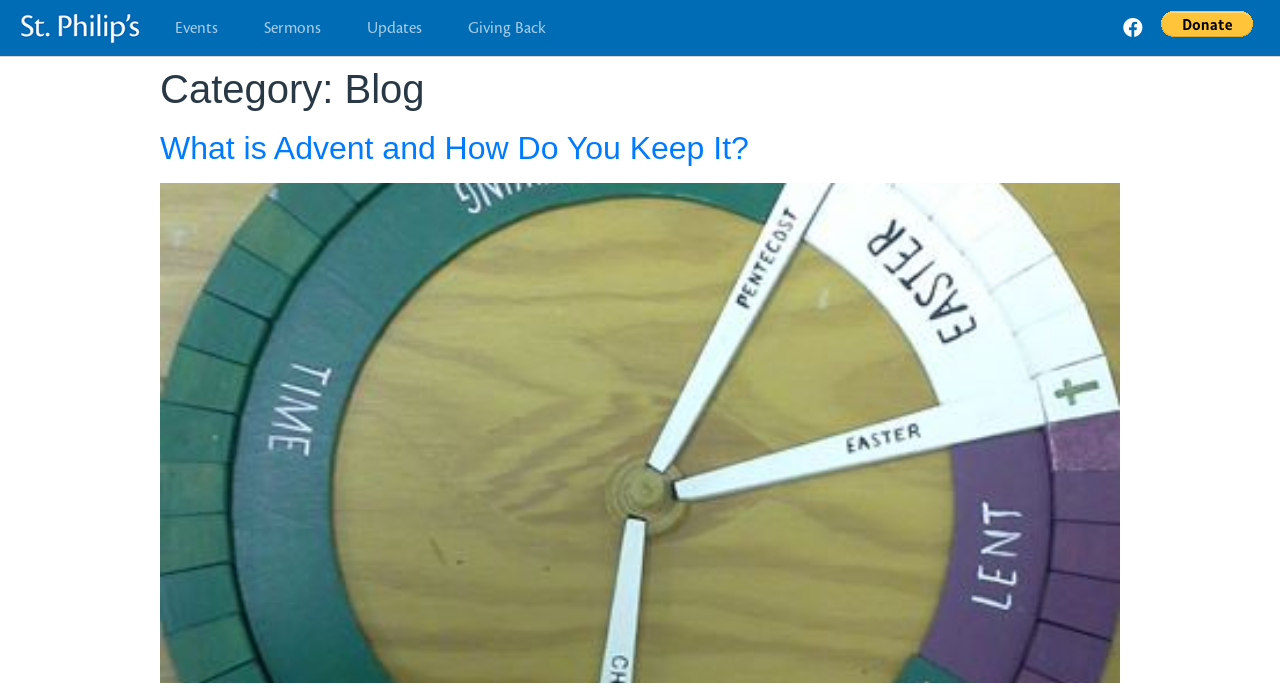Identify the bounding box coordinates of the area that should be clicked in order to complete the given instruction: "check updates". The bounding box coordinates should be four float numbers between 0 and 1, i.e., [left, top, right, bottom].

[0.271, 0.008, 0.345, 0.073]